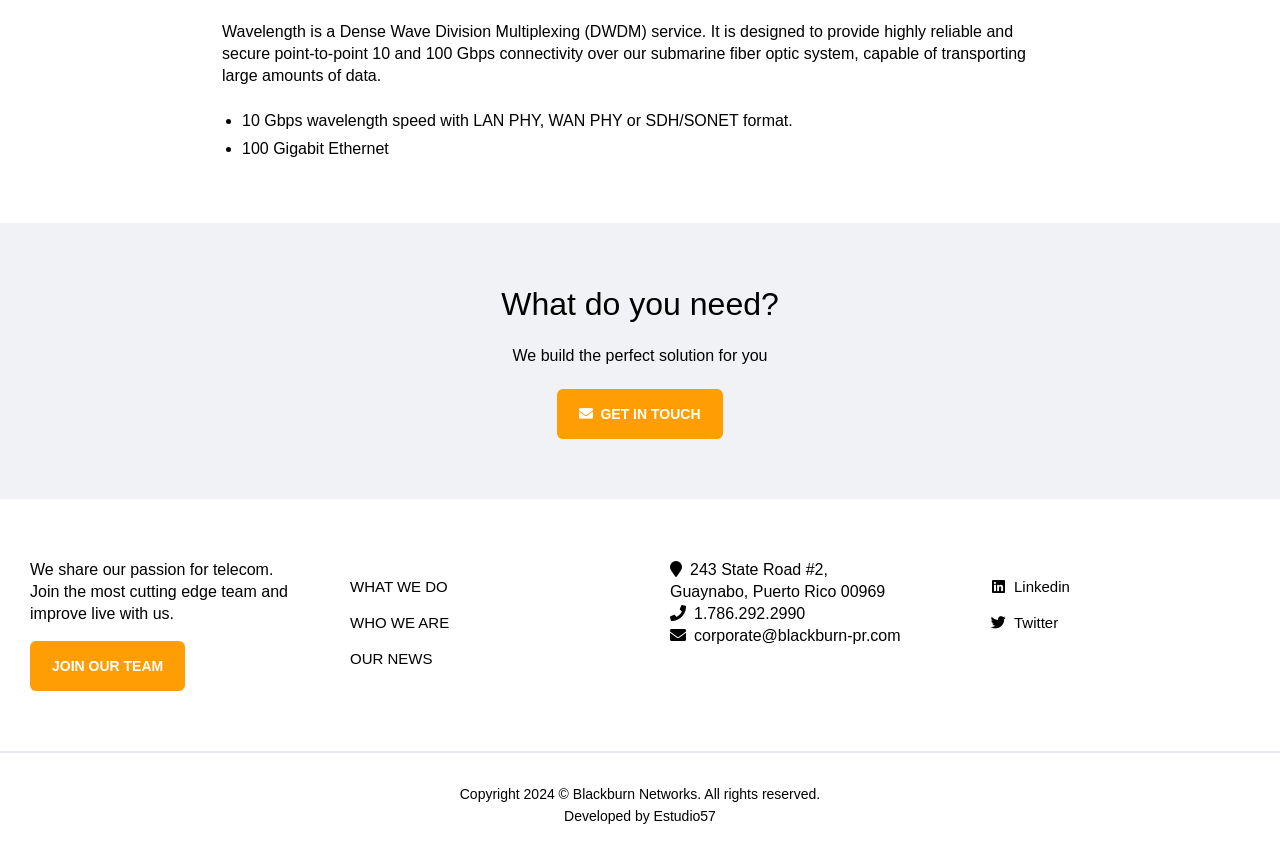Use a single word or phrase to answer the question:
What is the format of the 10 Gbps wavelength speed?

LAN PHY, WAN PHY or SDH/SONET